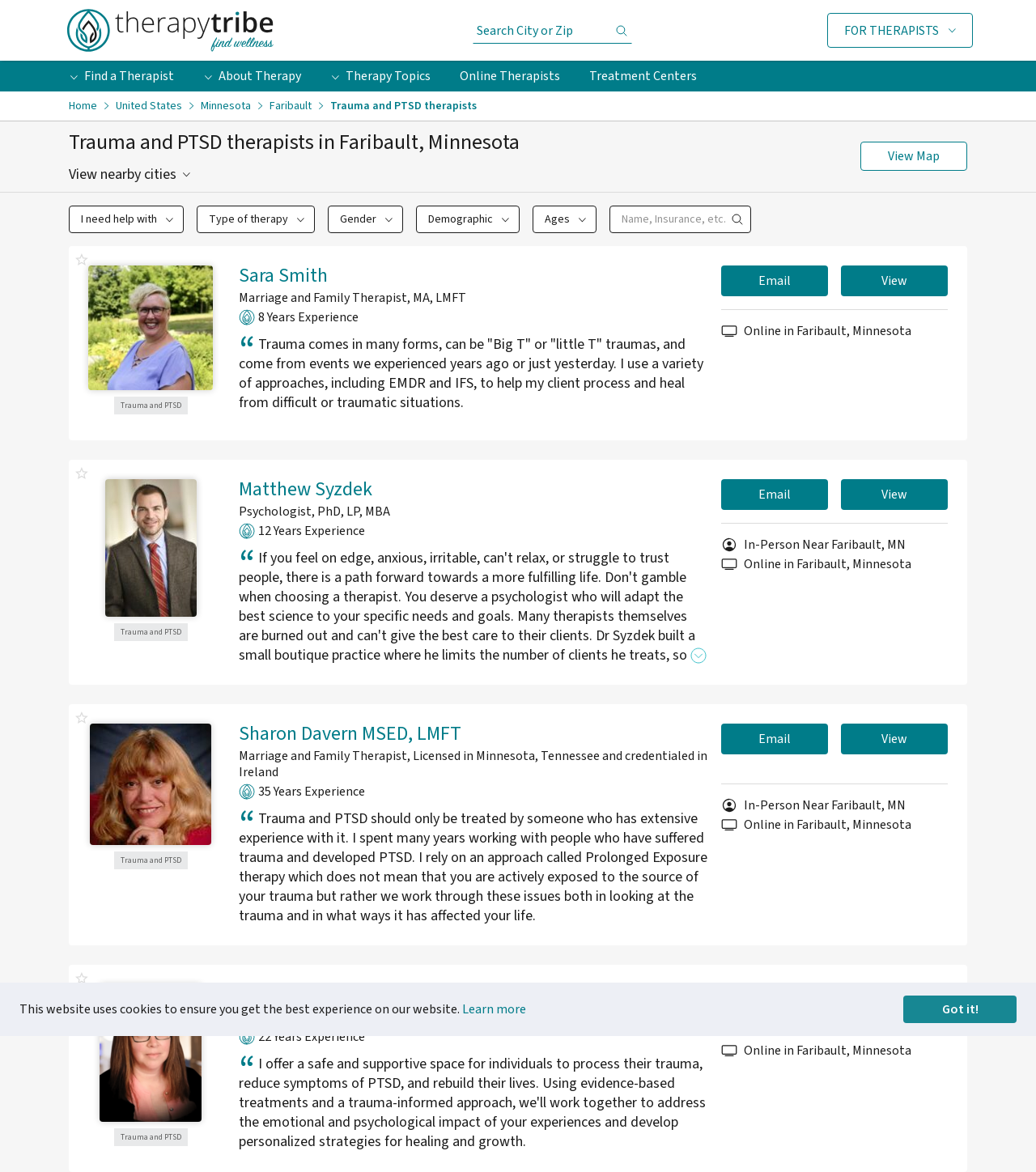Please identify the bounding box coordinates of the clickable region that I should interact with to perform the following instruction: "Search for therapists". The coordinates should be expressed as four float numbers between 0 and 1, i.e., [left, top, right, bottom].

[0.46, 0.018, 0.593, 0.033]